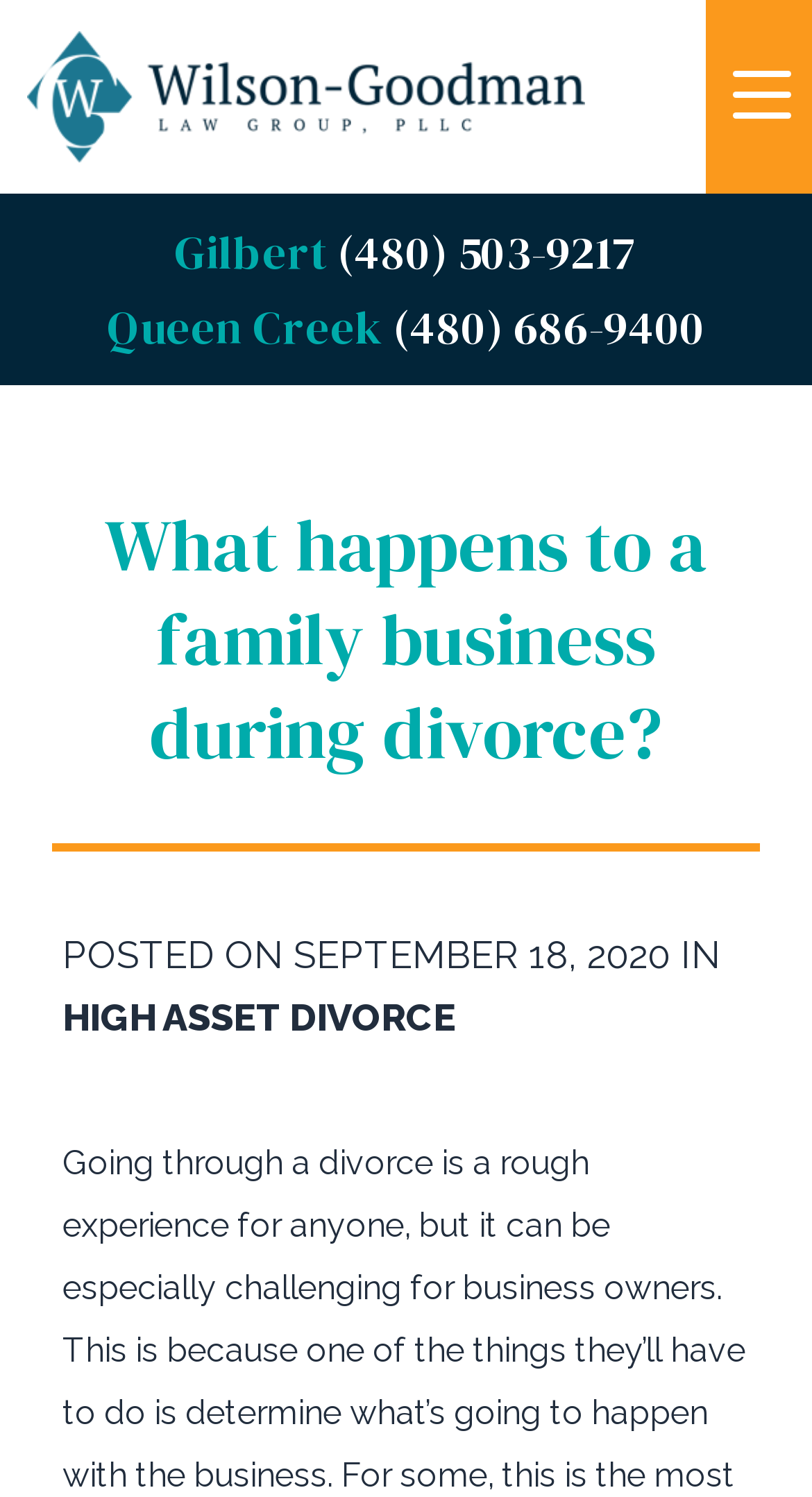When was the webpage posted?
Based on the visual, give a brief answer using one word or a short phrase.

September 18, 2020